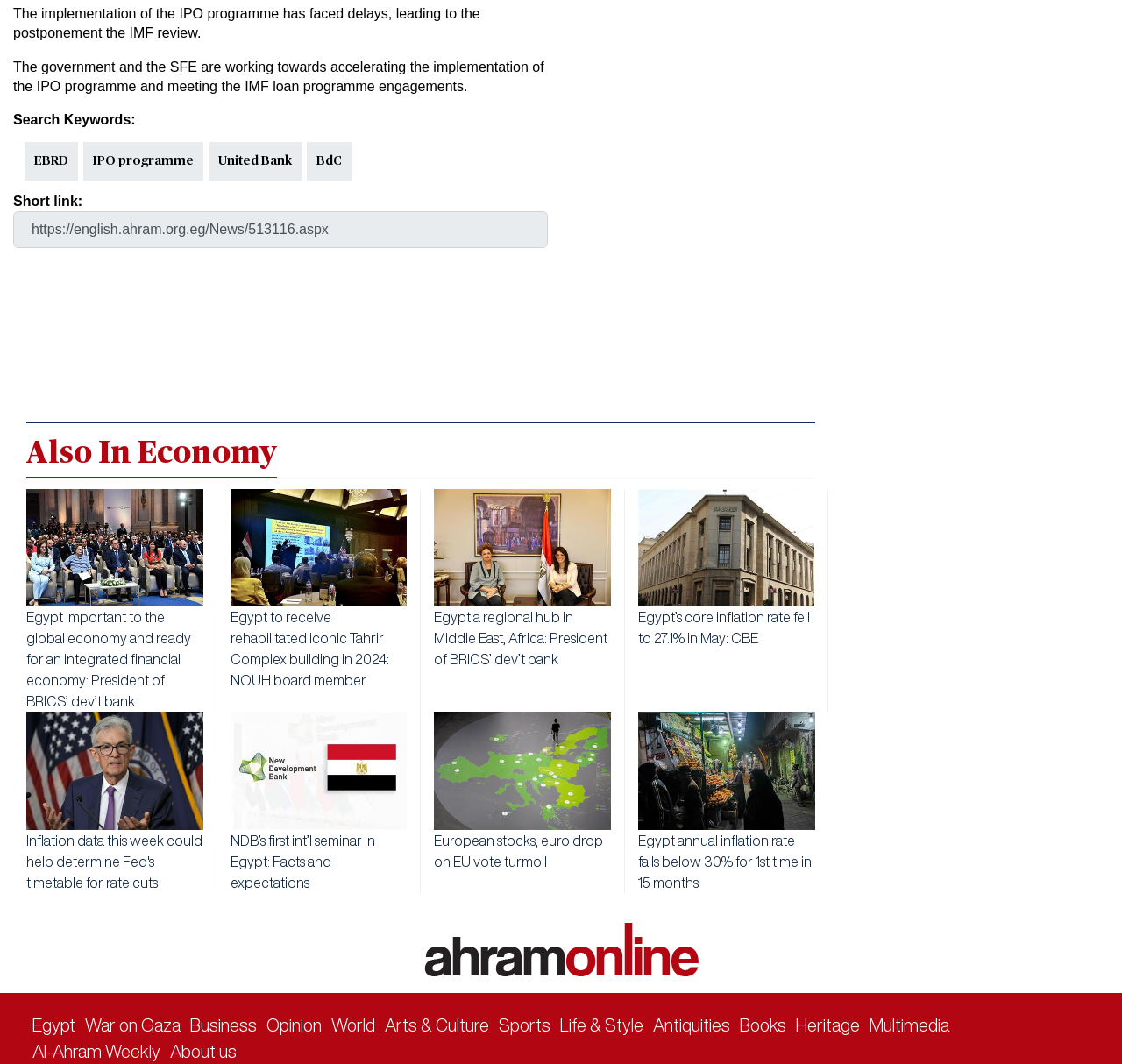Please identify the bounding box coordinates of the element that needs to be clicked to execute the following command: "Search for keywords". Provide the bounding box using four float numbers between 0 and 1, formatted as [left, top, right, bottom].

[0.012, 0.106, 0.121, 0.12]